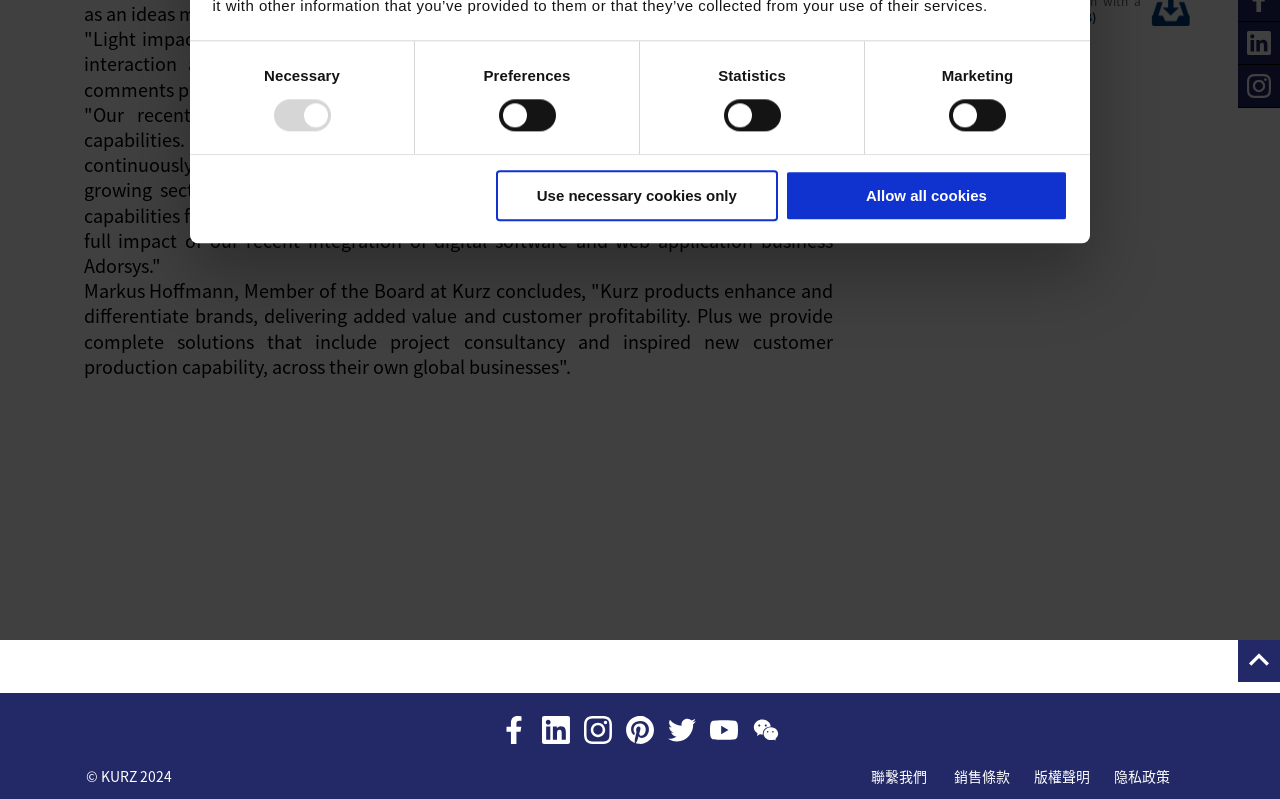Identify the bounding box coordinates for the UI element mentioned here: "聯繫我們". Provide the coordinates as four float values between 0 and 1, i.e., [left, top, right, bottom].

[0.68, 0.942, 0.724, 1.0]